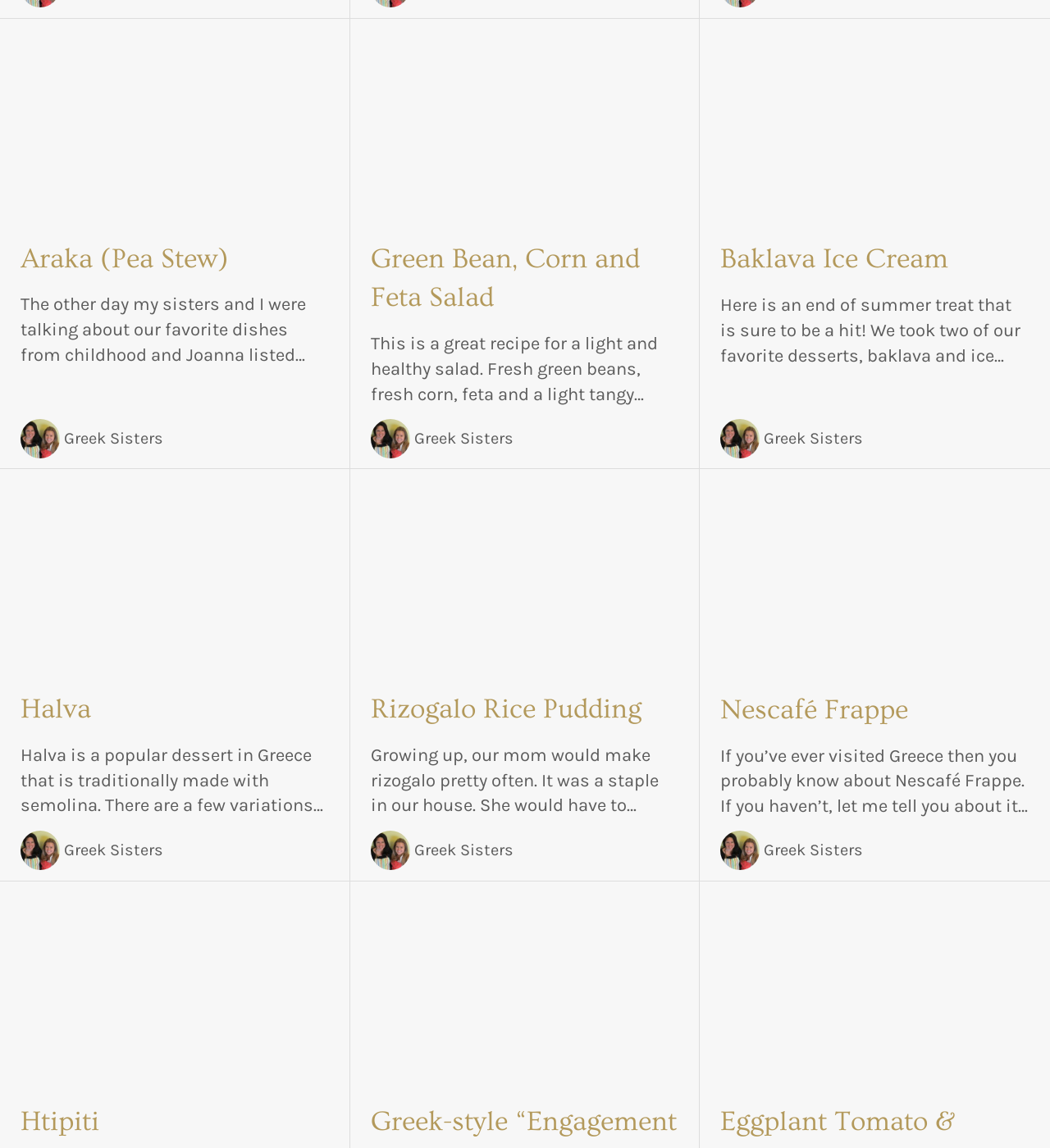Bounding box coordinates must be specified in the format (top-left x, top-left y, bottom-right x, bottom-right y). All values should be floating point numbers between 0 and 1. What are the bounding box coordinates of the UI element described as: parent_node: Araka (Pea Stew)

[0.02, 0.005, 0.313, 0.169]